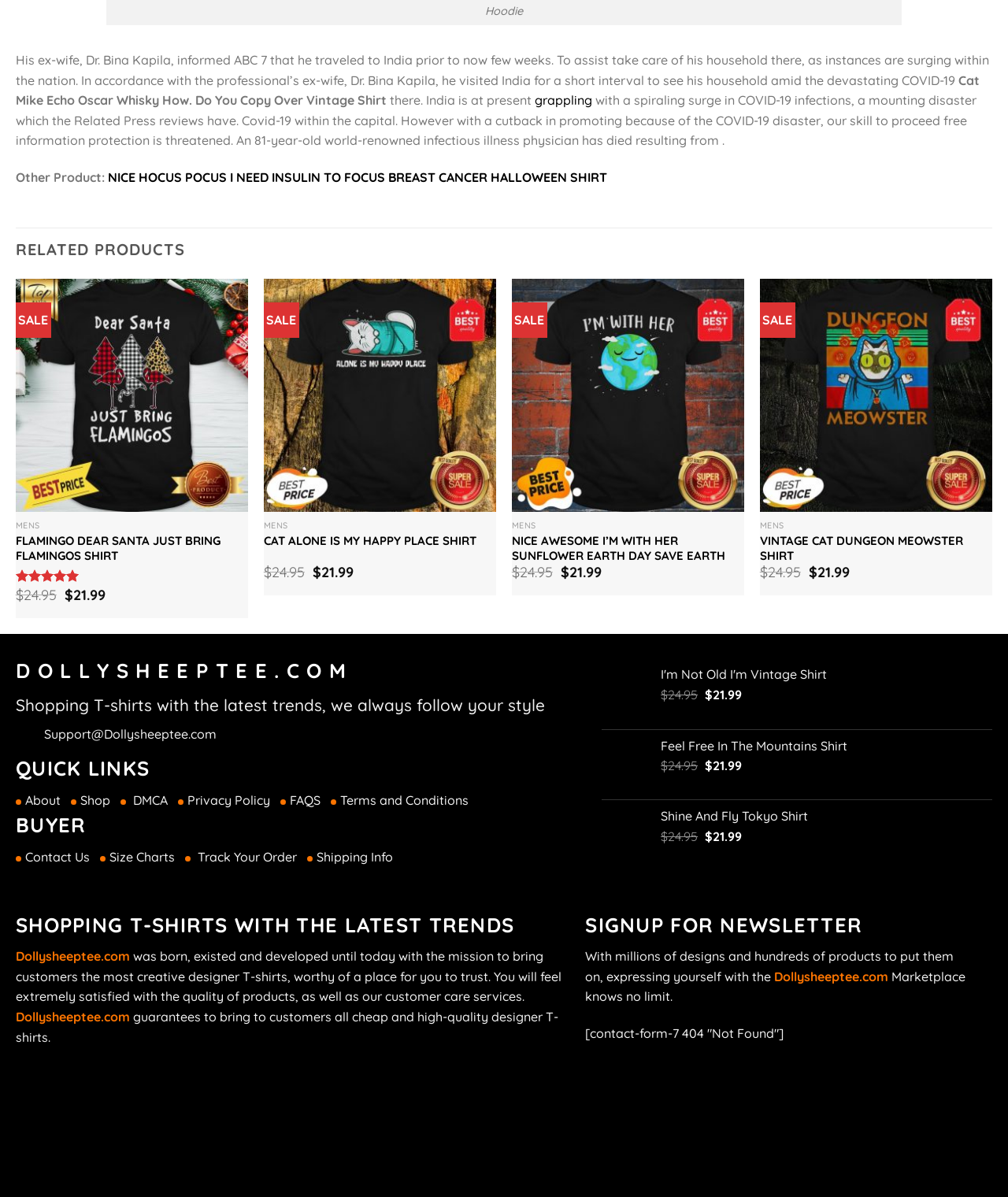Answer the question in one word or a short phrase:
What type of products are being sold on this website?

T-shirts